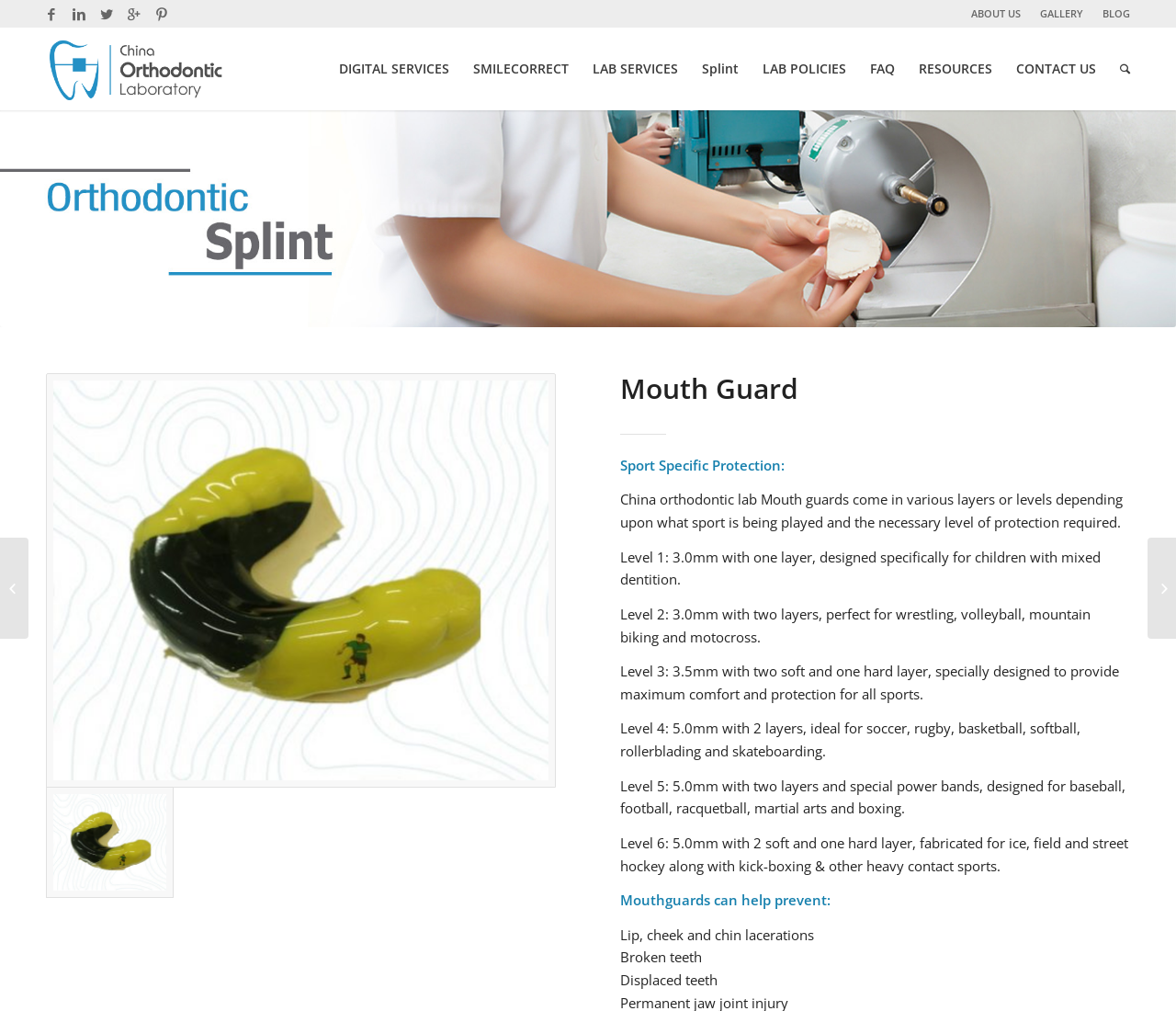How many levels of mouth guard protection are described?
Give a single word or phrase answer based on the content of the image.

6